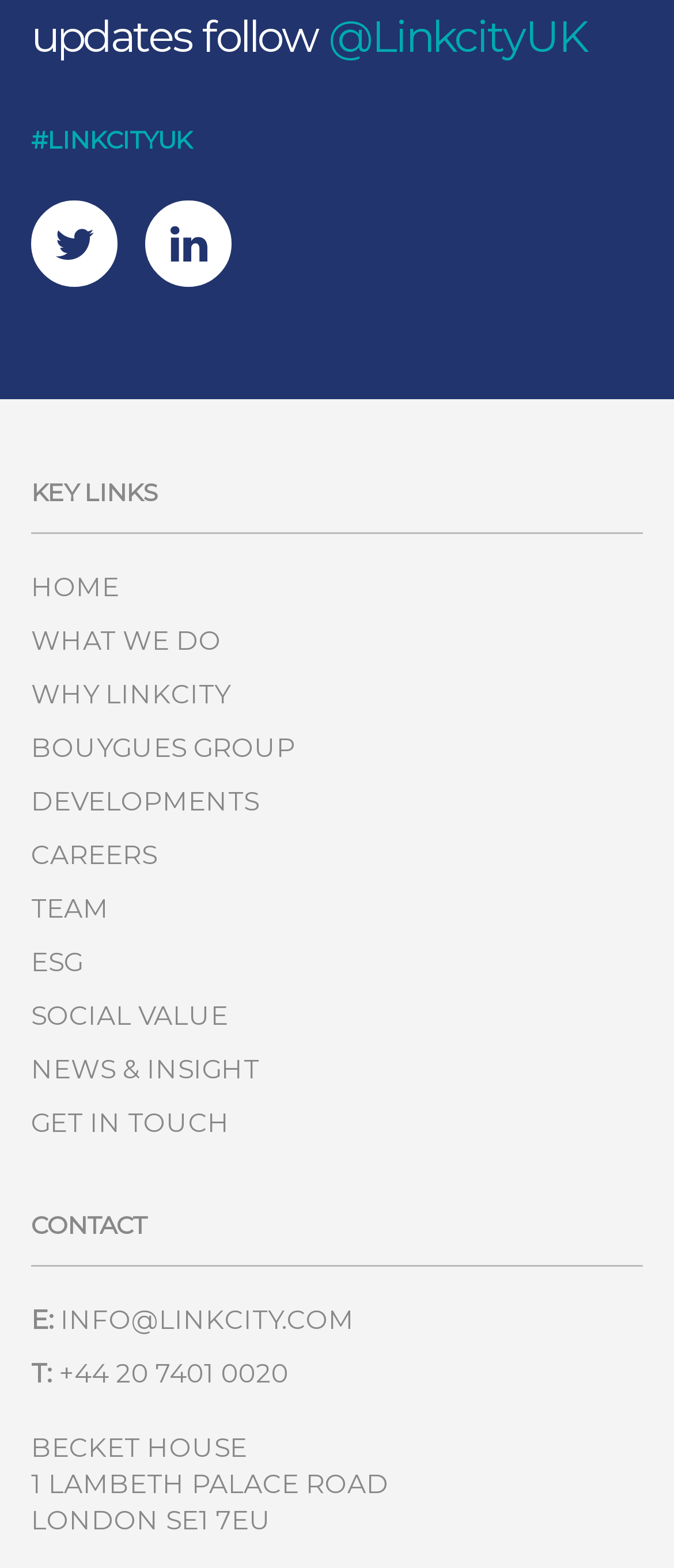Provide a one-word or short-phrase answer to the question:
What is the last link in the KEY LINKS section?

GET IN TOUCH